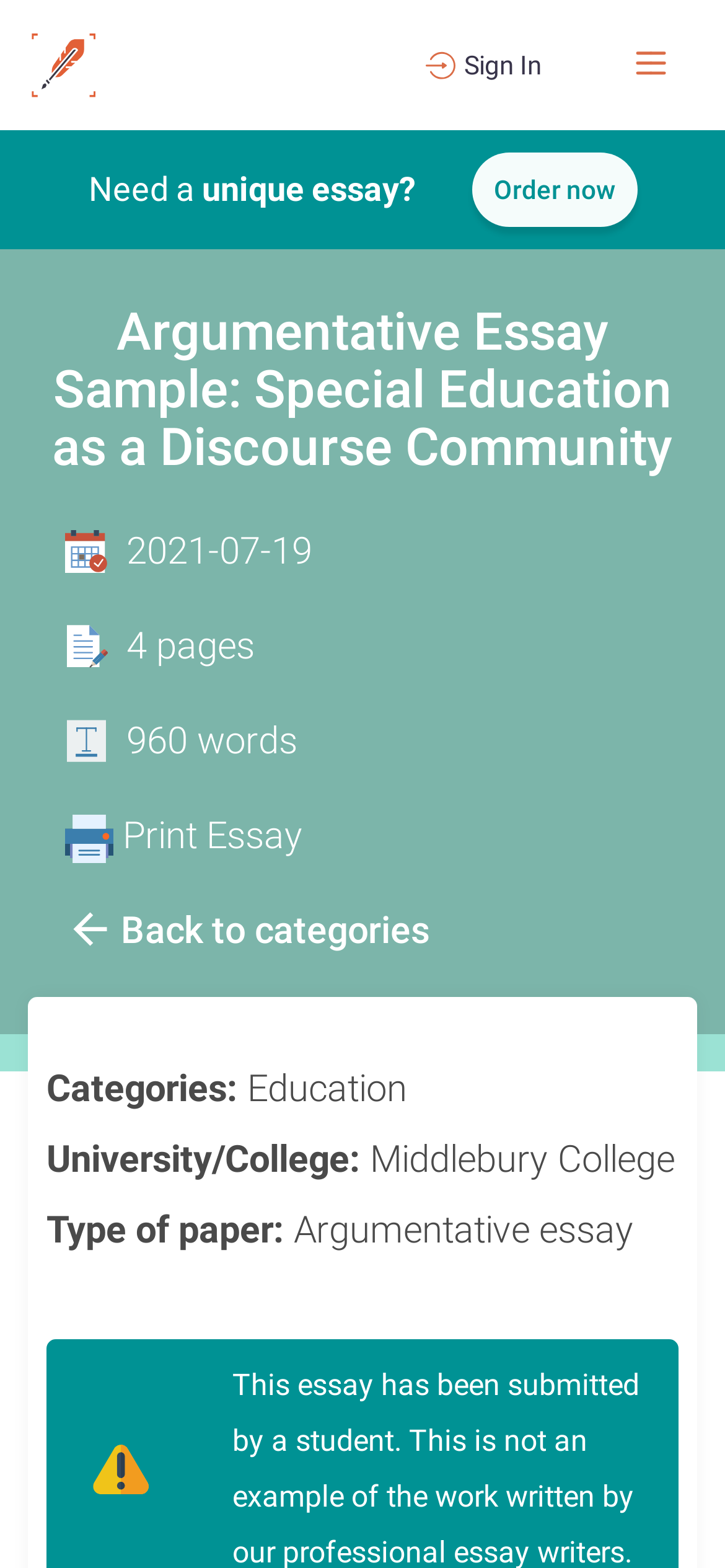Generate a comprehensive description of the webpage content.

This webpage appears to be a sample argumentative essay on the topic of special education as a discourse community. At the top left corner, there is a link to the website "thesishelpers.org" accompanied by a small image of the website's logo. 

To the right of the logo, there is a small image, and next to it, a "Sign In" button. On the top right corner, there is another image. 

Below the top section, there is a call-to-action section with two lines of text: "Need a unique essay?" and "unique essay?" followed by an "Order now" link. 

The main content of the webpage is headed by a title "Argumentative Essay Sample: Special Education as a Discourse Community". Below the title, there is a link to "Back to categories" accompanied by a small image. 

The essay's details are listed, including the date "2021-07-19", the number of pages "4 pages", and the number of words "960 words". There is also a "Print Essay" button with a corresponding image. 

The categories section lists "Education" as the category, and "Middlebury College" as the university/college. The type of paper is specified as an "Argumentative essay". 

At the bottom of the page, there is a disclaimer logo.